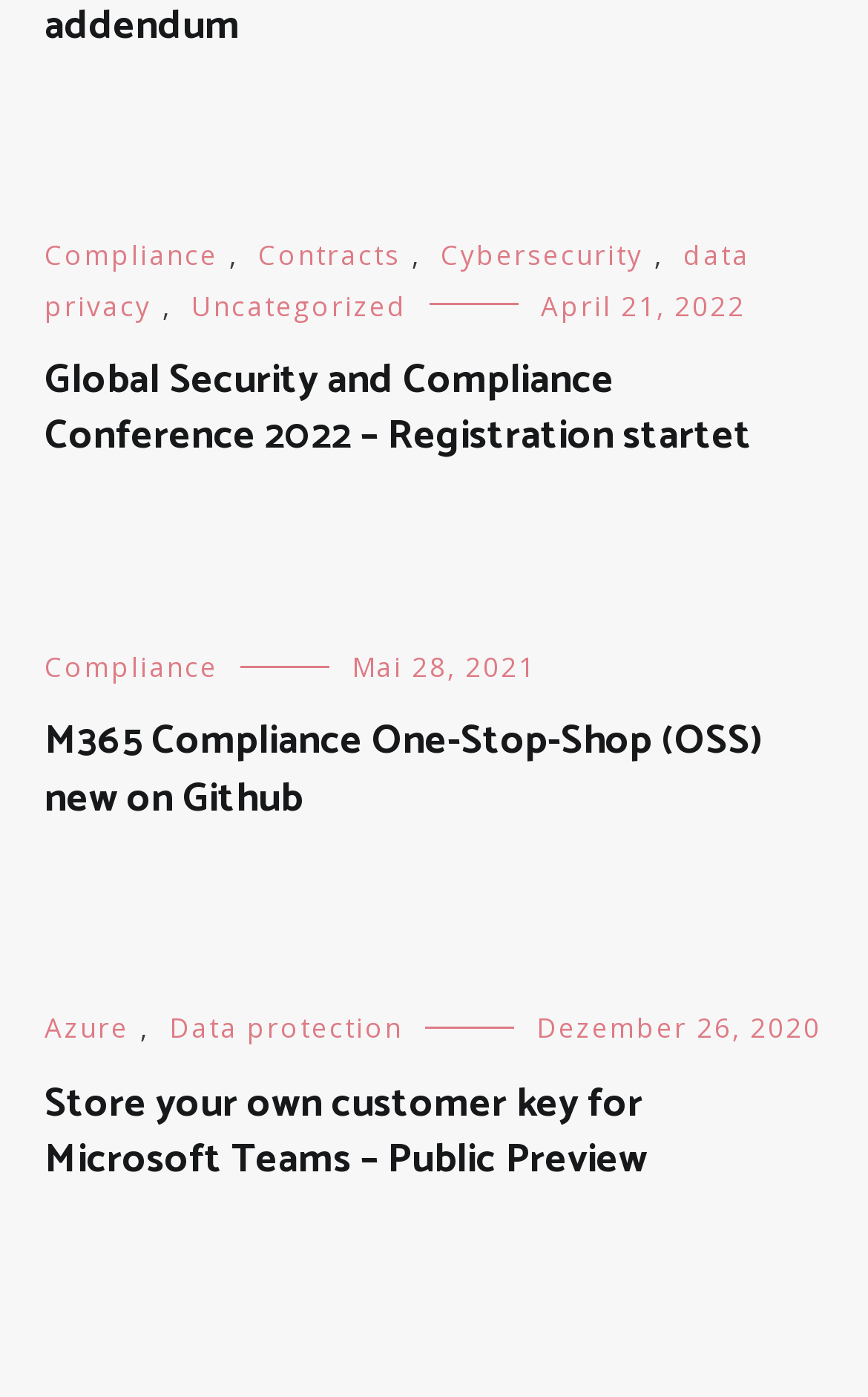Specify the bounding box coordinates of the region I need to click to perform the following instruction: "View Global Security and Compliance Conference 2022 – Registration startet". The coordinates must be four float numbers in the range of 0 to 1, i.e., [left, top, right, bottom].

[0.051, 0.254, 0.949, 0.334]